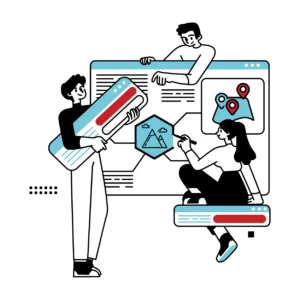Generate a detailed caption that describes the image.

The image illustrates a collaborative environment focused on travel booking solutions, specifically highlighting the capabilities of the WINGS Booking Engine. It features three illustrated characters engaging with a digital interface that showcases various features essential for travel advisors. One character is holding a large, stylized data input element, suggesting the importance of data management in travel booking. Another character is closely interacting with the interface, possibly customizing or analyzing travel options. The third character, positioned slightly above, appears to be overseeing the process, indicating teamwork in optimizing travel management. The overall design combines modern digital elements with a playful aesthetic, reinforcing the user-friendly nature of the WINGS Booking Engine as a powerful tool for the travel industry.